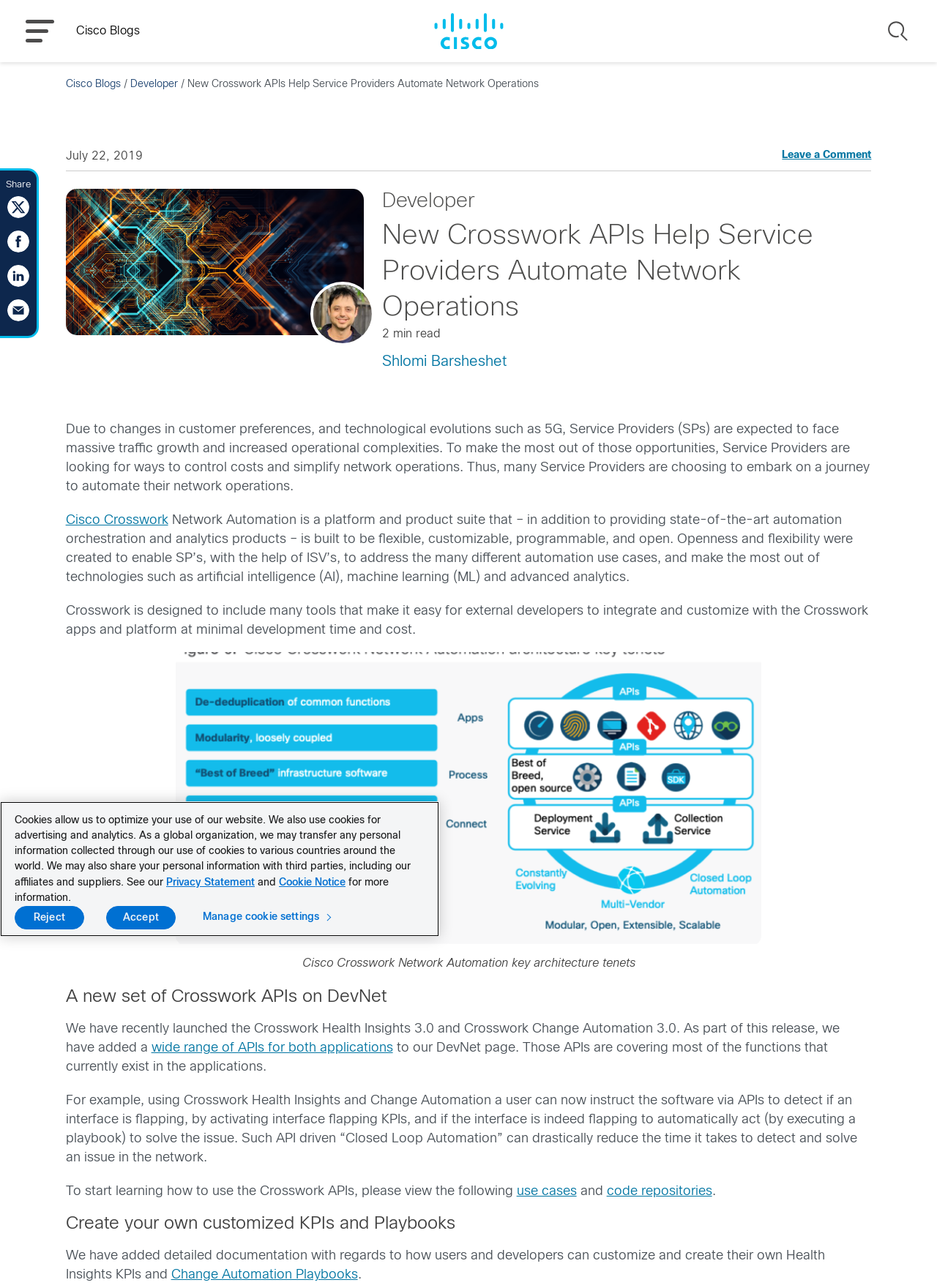What is the purpose of Crosswork?
Deliver a detailed and extensive answer to the question.

I found the answer by reading the content of the article, which explains that Crosswork is a platform and product suite designed to automate network operations and provide state-of-the-art automation orchestration and analytics products.